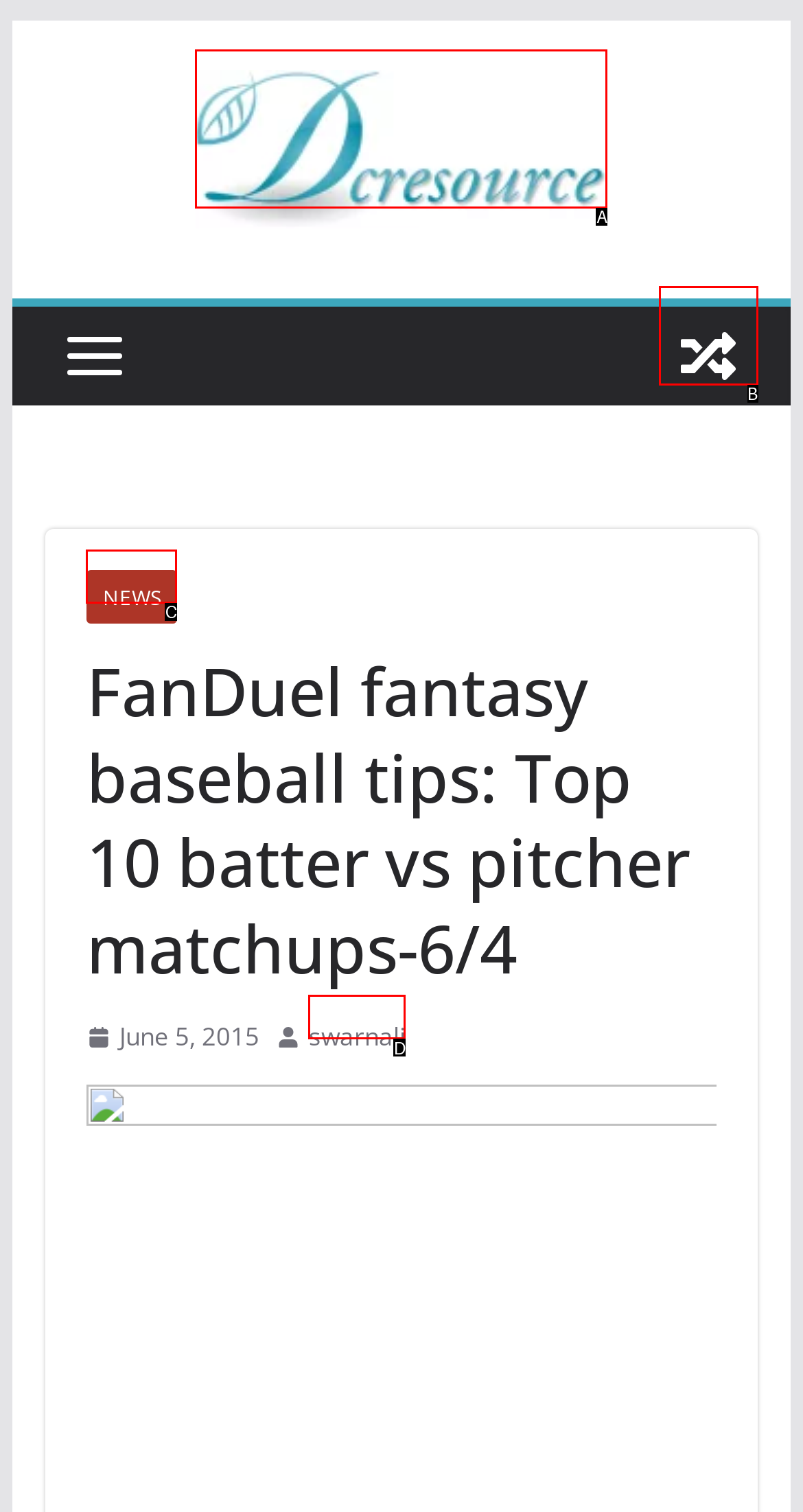Select the option that matches this description: title="View a random post"
Answer by giving the letter of the chosen option.

B